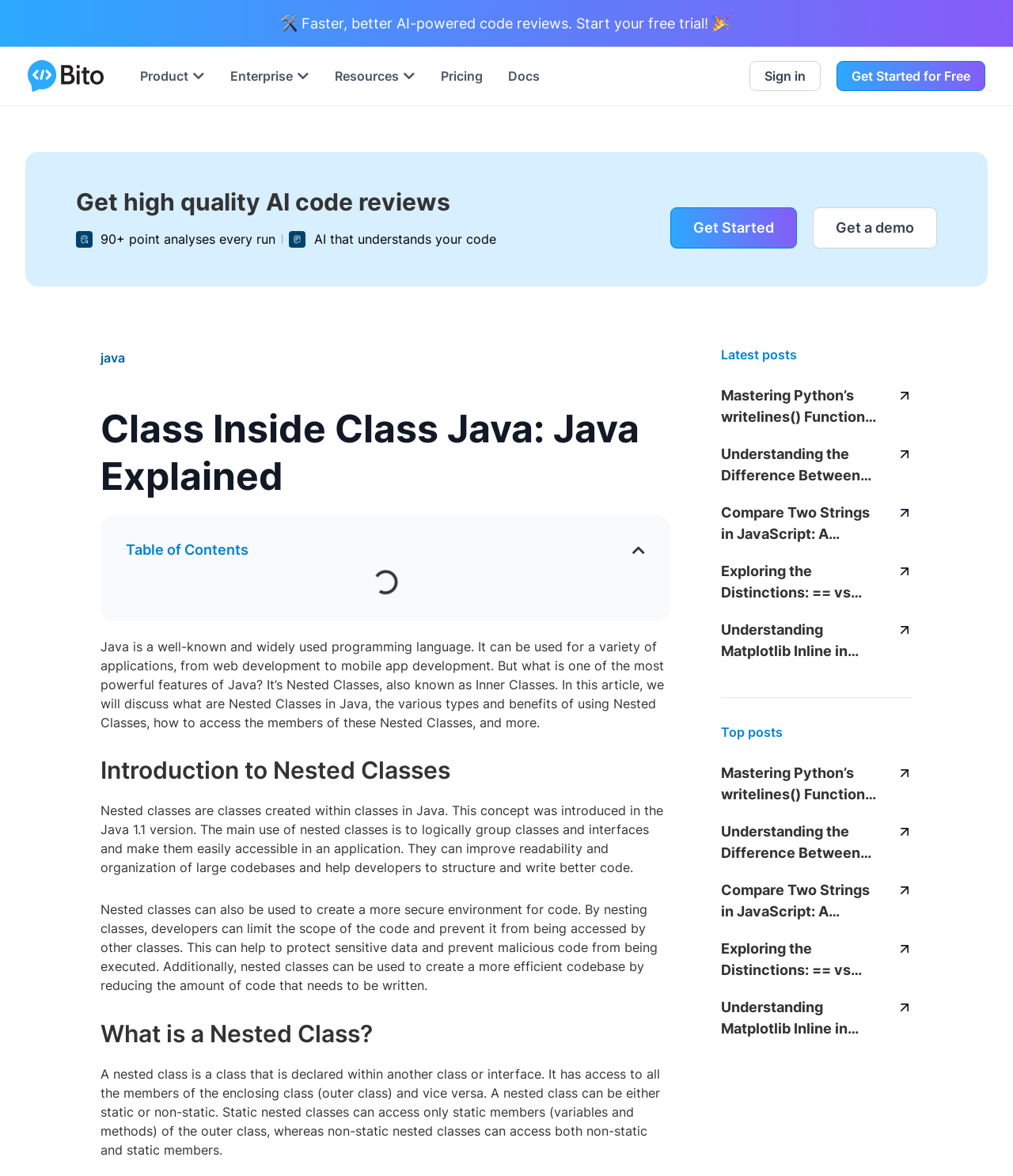Refer to the element description Get Started for Free and identify the corresponding bounding box in the screenshot. Format the coordinates as (top-left x, top-left y, bottom-right x, bottom-right y) with values in the range of 0 to 1.

[0.826, 0.052, 0.973, 0.077]